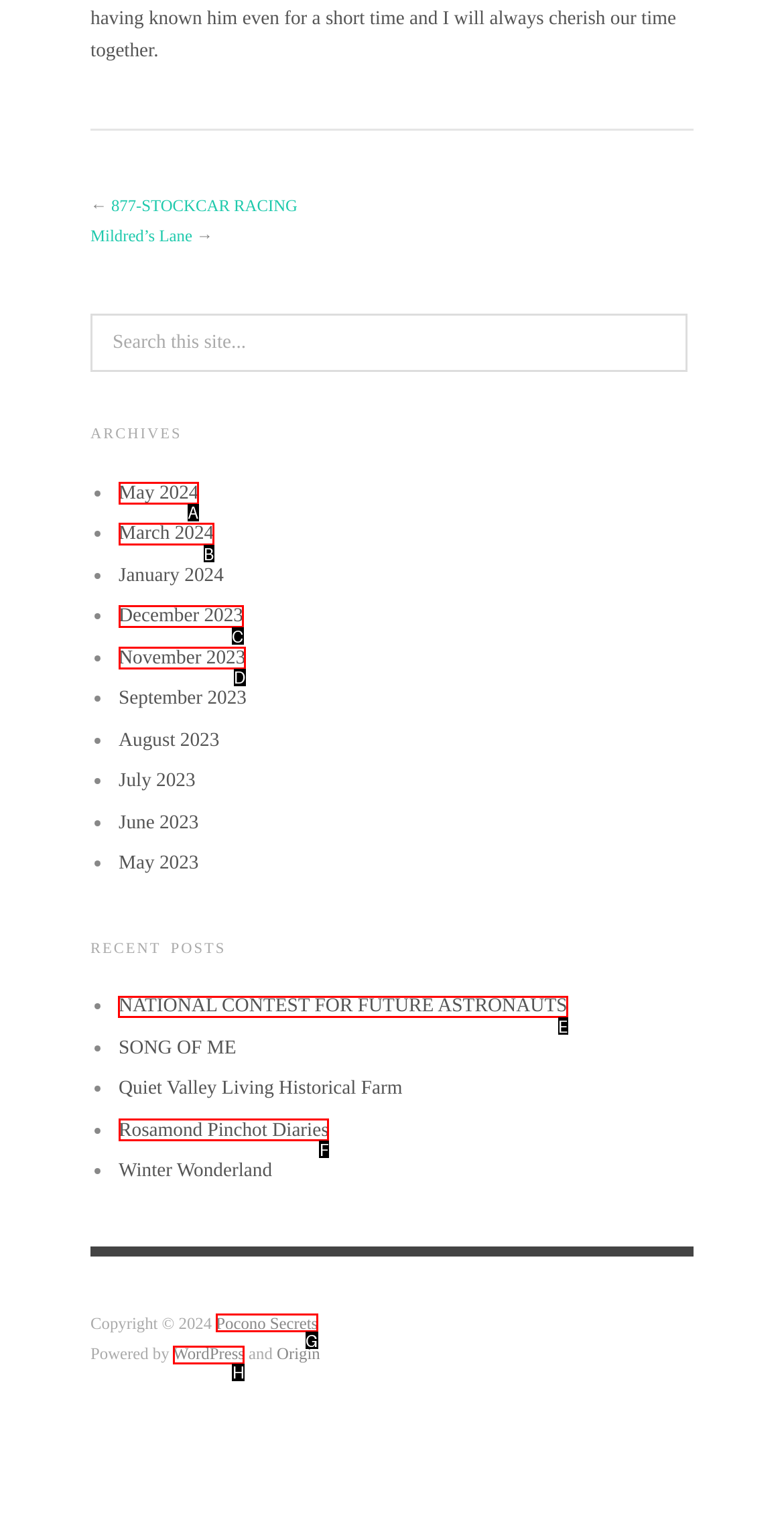Identify the correct option to click in order to accomplish the task: Read NATIONAL CONTEST FOR FUTURE ASTRONAUTS Provide your answer with the letter of the selected choice.

E